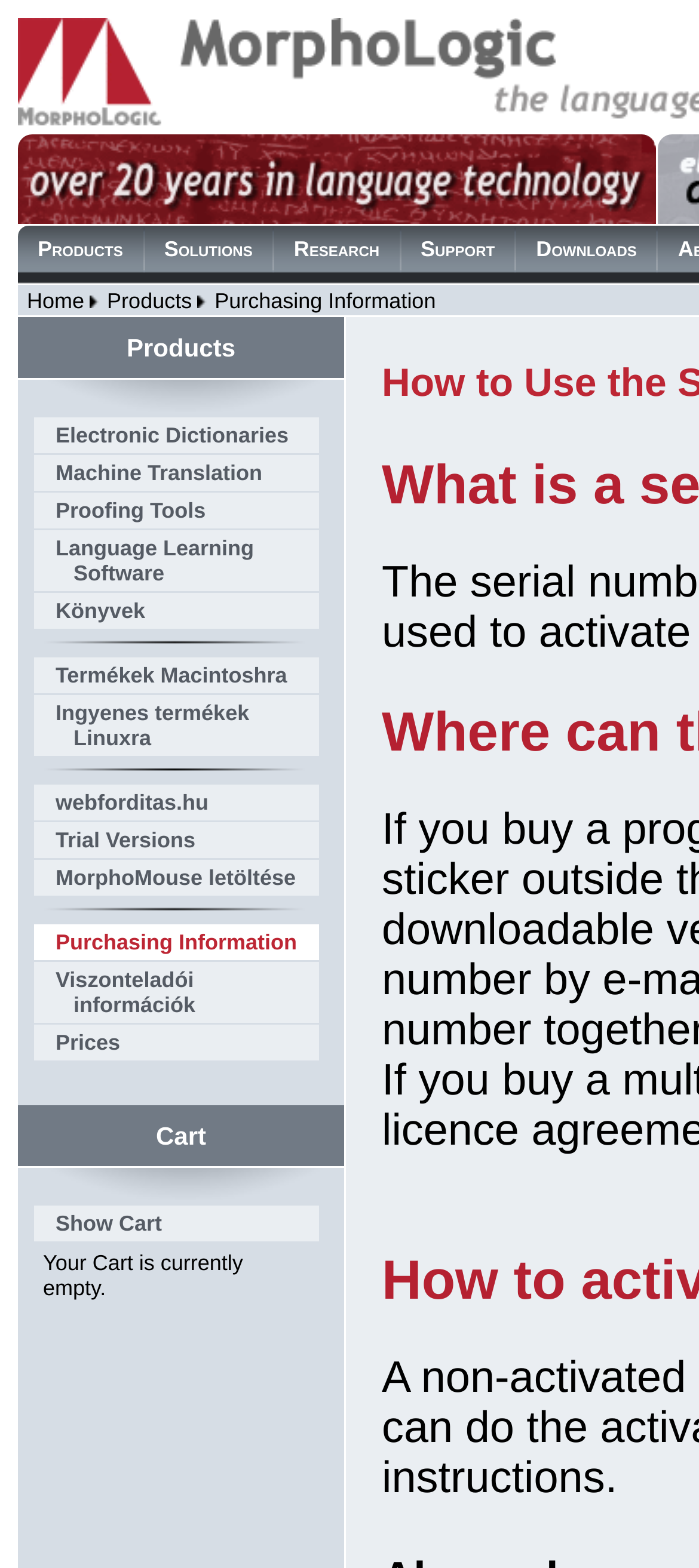Can you find the bounding box coordinates of the area I should click to execute the following instruction: "Click on Home"?

[0.038, 0.183, 0.121, 0.199]